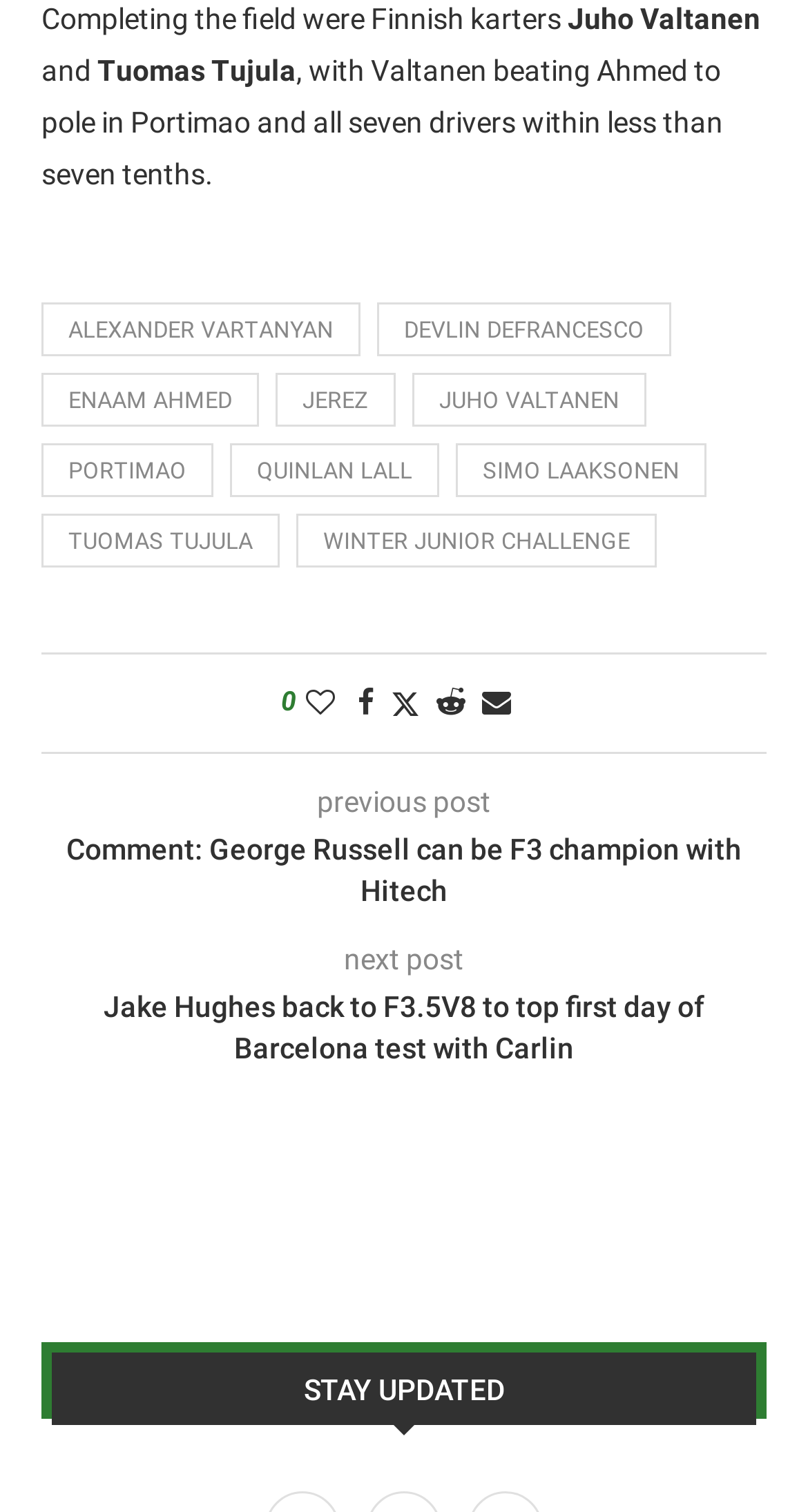Locate the bounding box coordinates of the UI element described by: "Jerez". Provide the coordinates as four float numbers between 0 and 1, formatted as [left, top, right, bottom].

[0.341, 0.246, 0.49, 0.282]